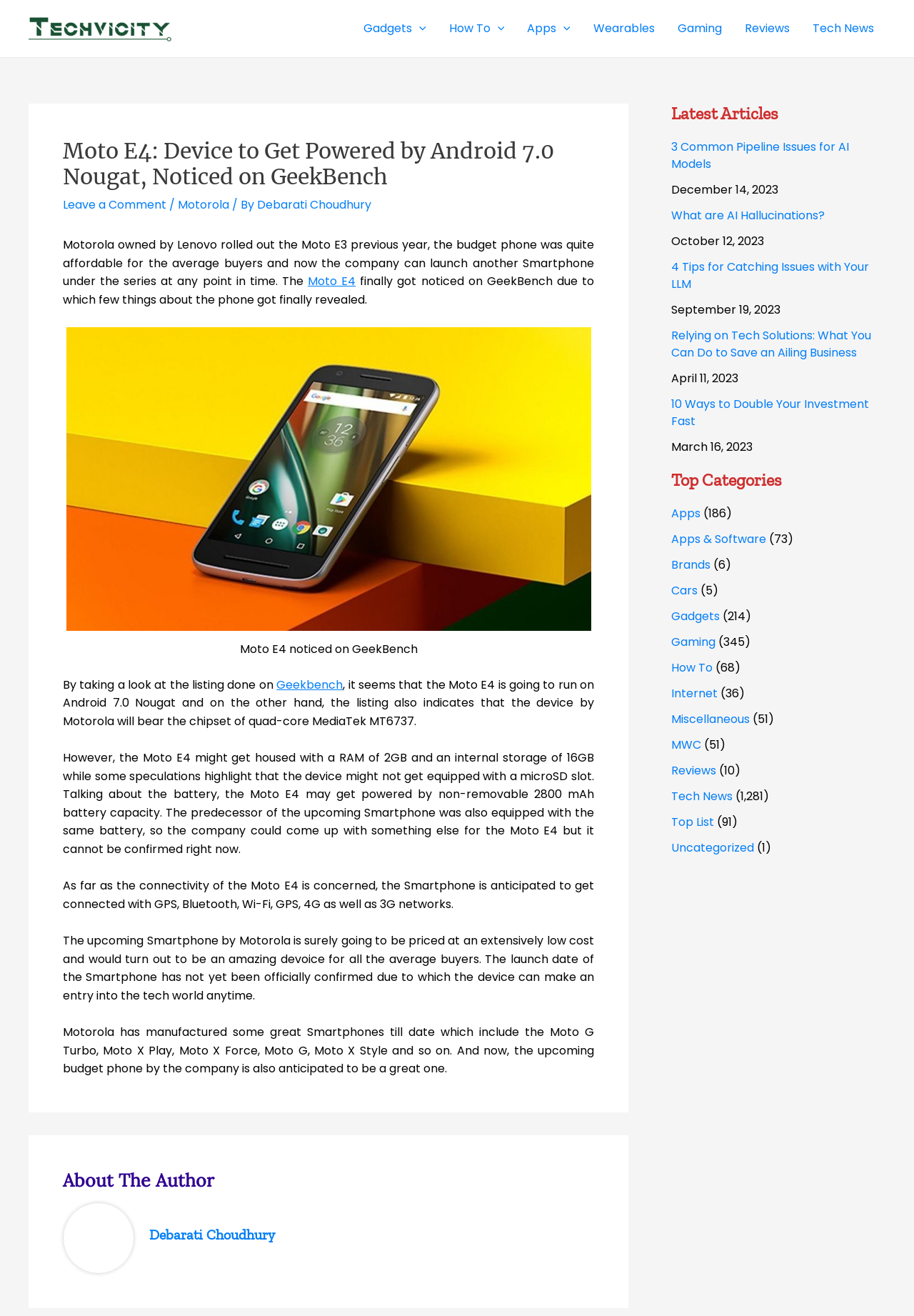What is the name of the Smartphone mentioned in the article?
Ensure your answer is thorough and detailed.

The article mentions the Moto E4 as the Smartphone that is going to run on Android 7.0 Nougat and will have a quad-core MediaTek MT6737 chipset.